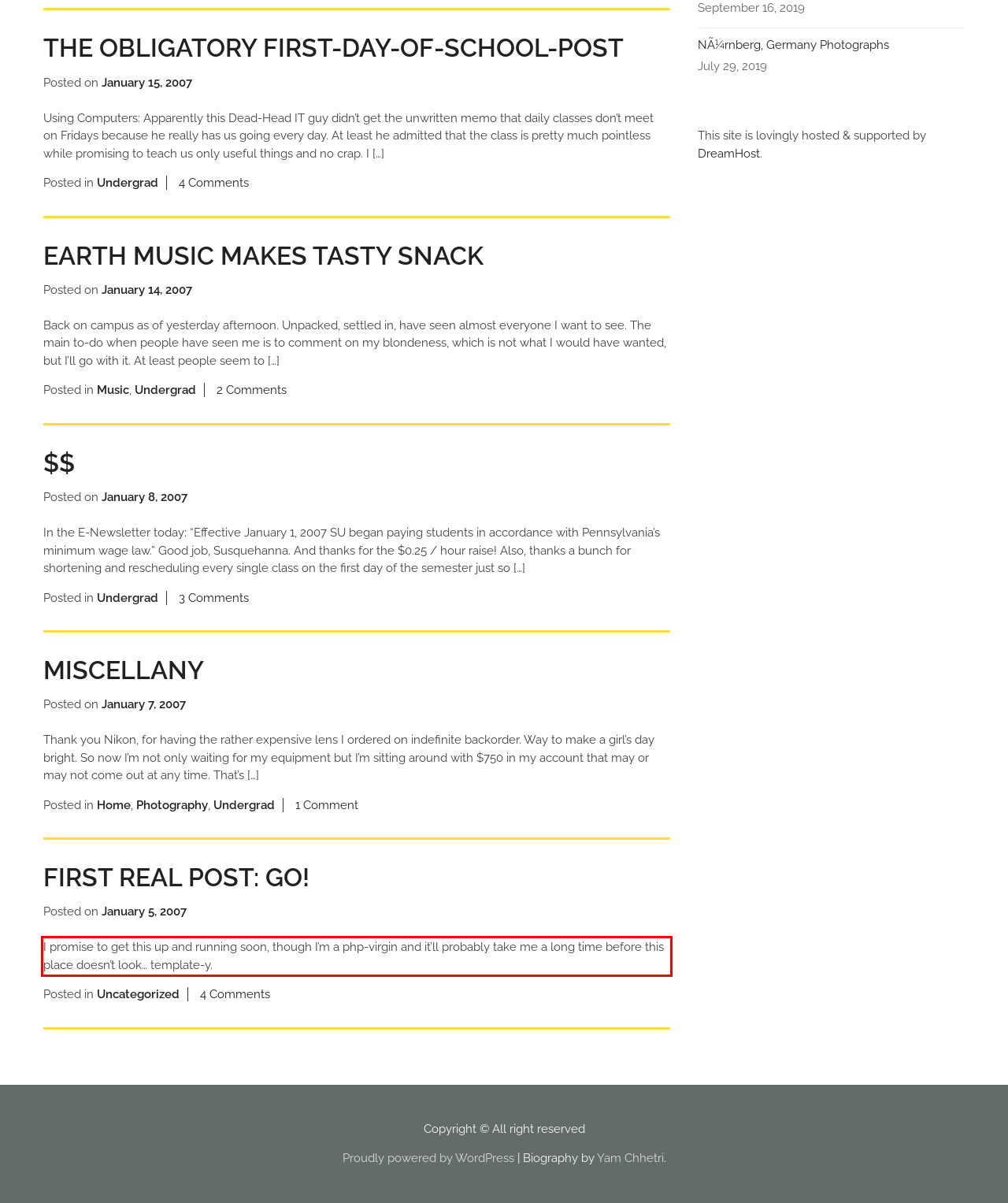Please identify the text within the red rectangular bounding box in the provided webpage screenshot.

I promise to get this up and running soon, though I’m a php-virgin and it’ll probably take me a long time before this place doesn’t look… template-y.